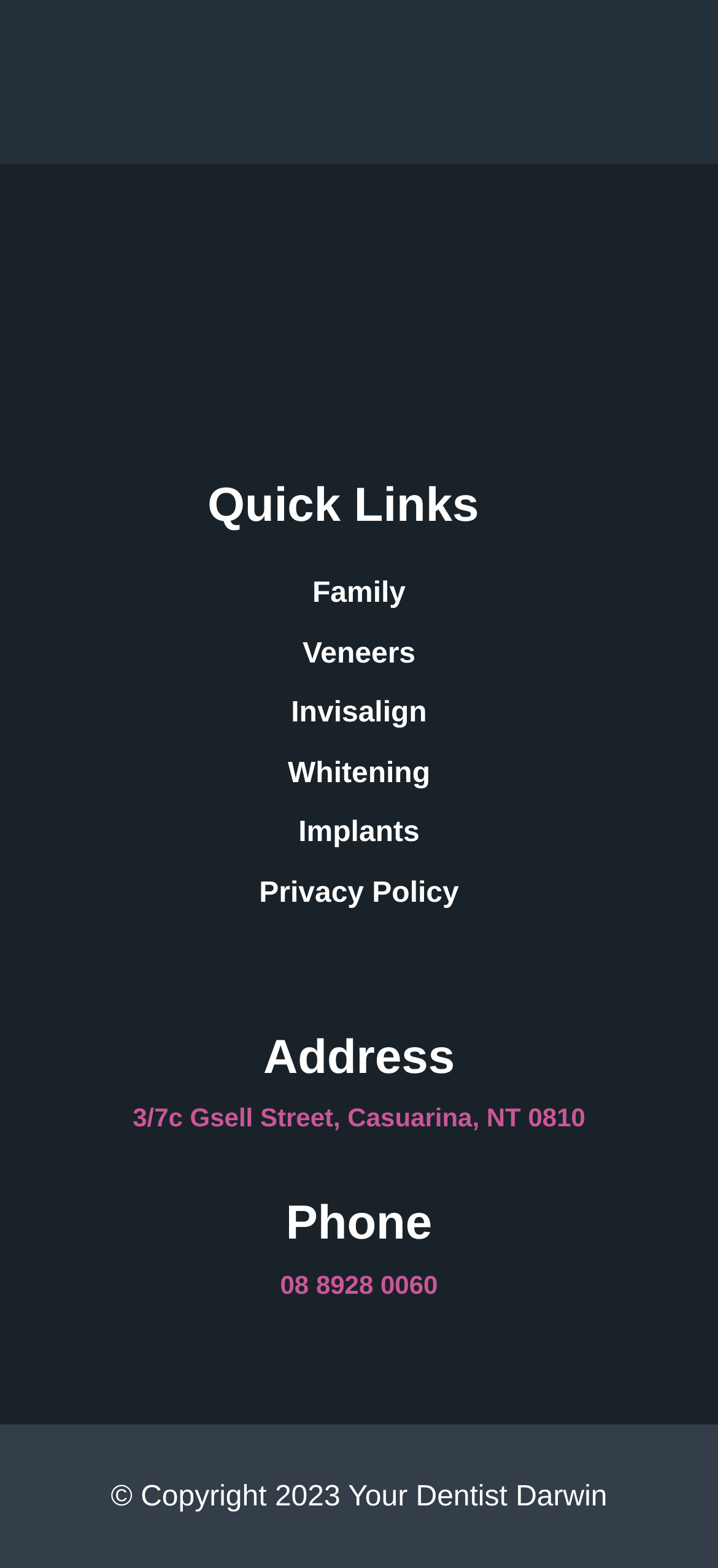What is the phone number of the dentist?
From the details in the image, provide a complete and detailed answer to the question.

The phone number of the dentist is '08 8928 0060' because it is the text content of the link under the 'Phone' heading, which is located at the bottom of the webpage with a bounding box coordinate of [0.39, 0.81, 0.61, 0.829].